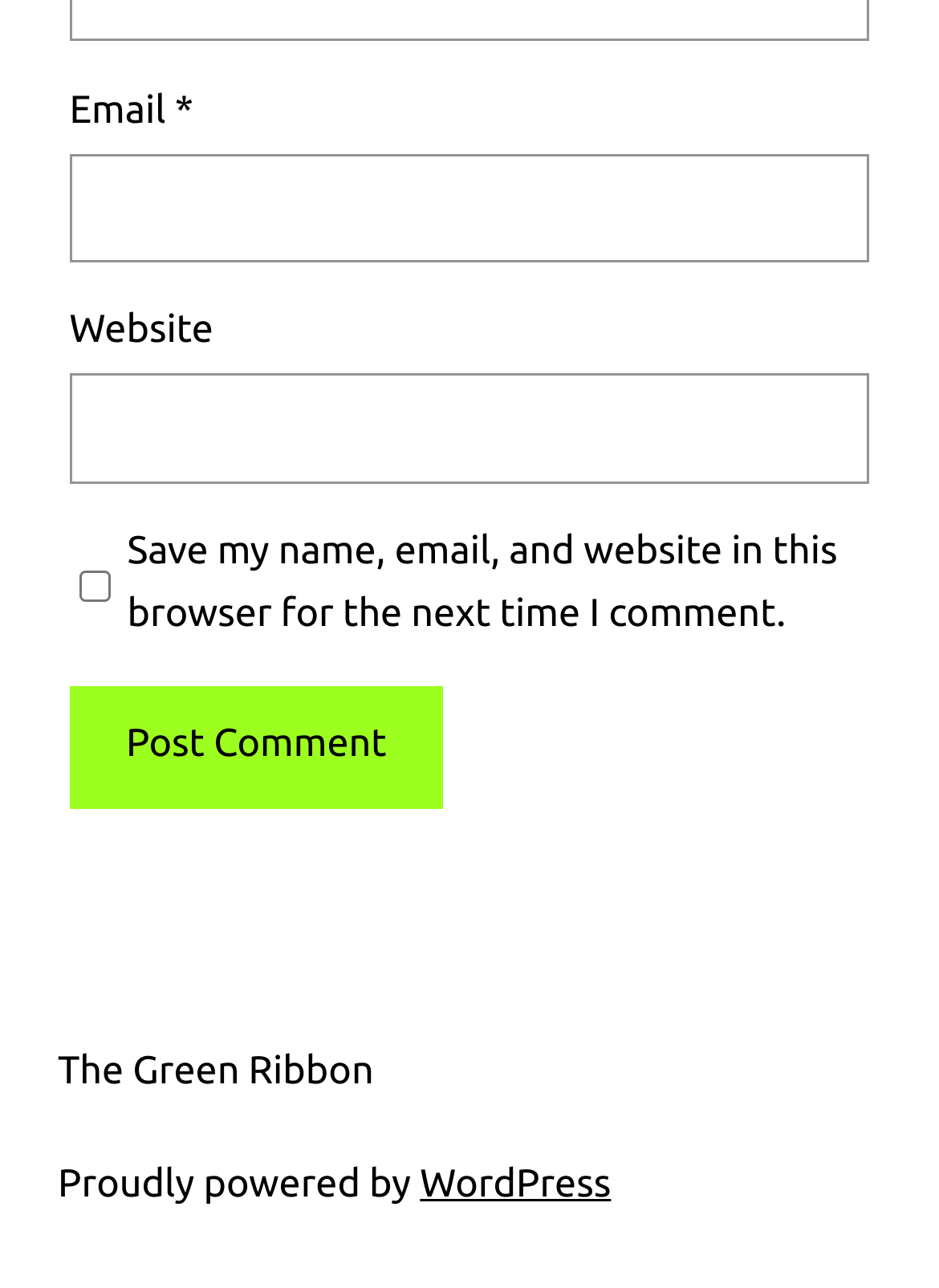What is the platform powering the website?
Respond to the question with a well-detailed and thorough answer.

The website is powered by WordPress, which is indicated by the link element with OCR text 'WordPress' and bounding box coordinates [0.447, 0.903, 0.651, 0.937].